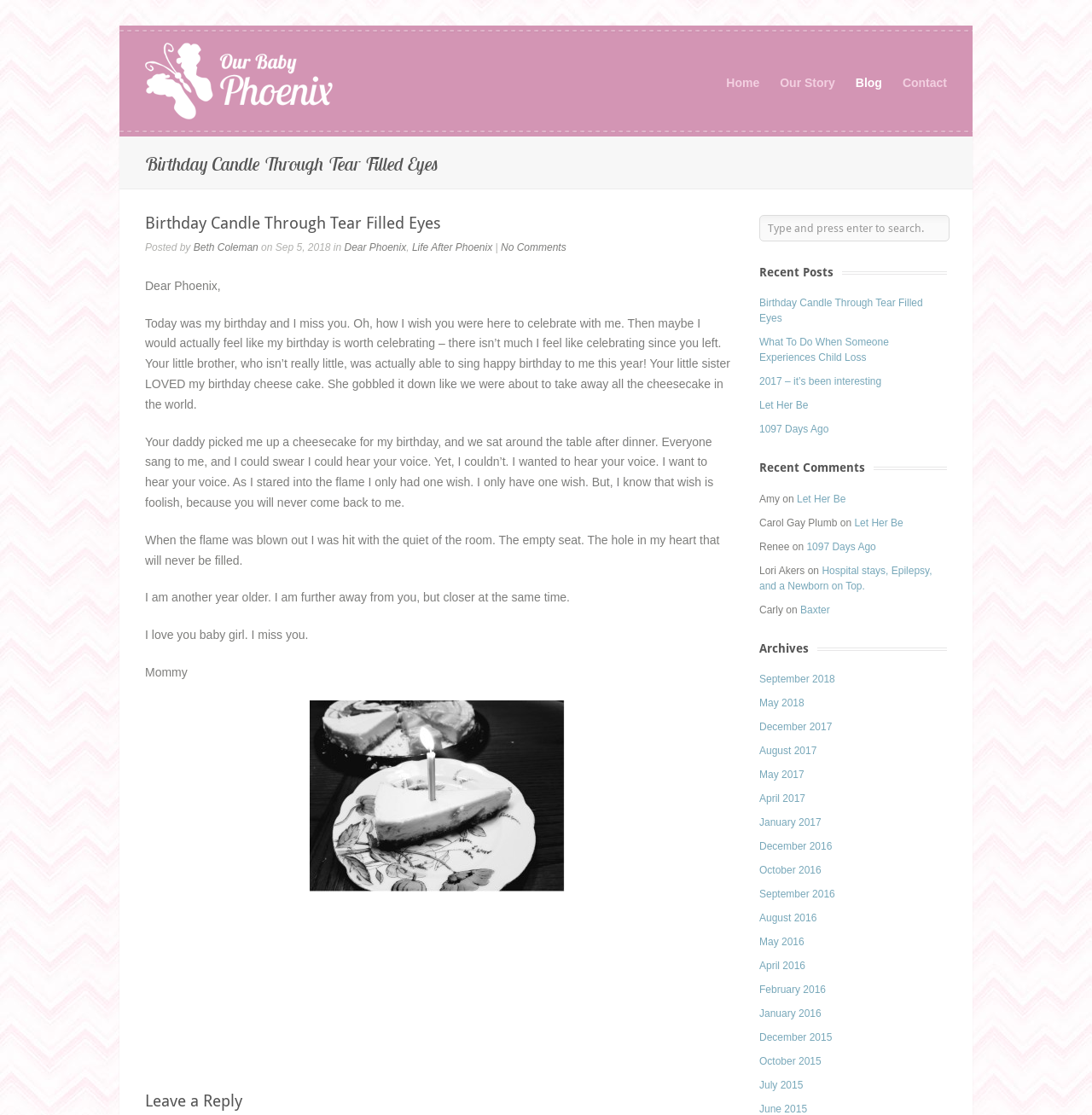Please identify the bounding box coordinates of the clickable region that I should interact with to perform the following instruction: "Click the 'Birthday Cheesecake' link". The coordinates should be expressed as four float numbers between 0 and 1, i.e., [left, top, right, bottom].

[0.133, 0.628, 0.669, 0.801]